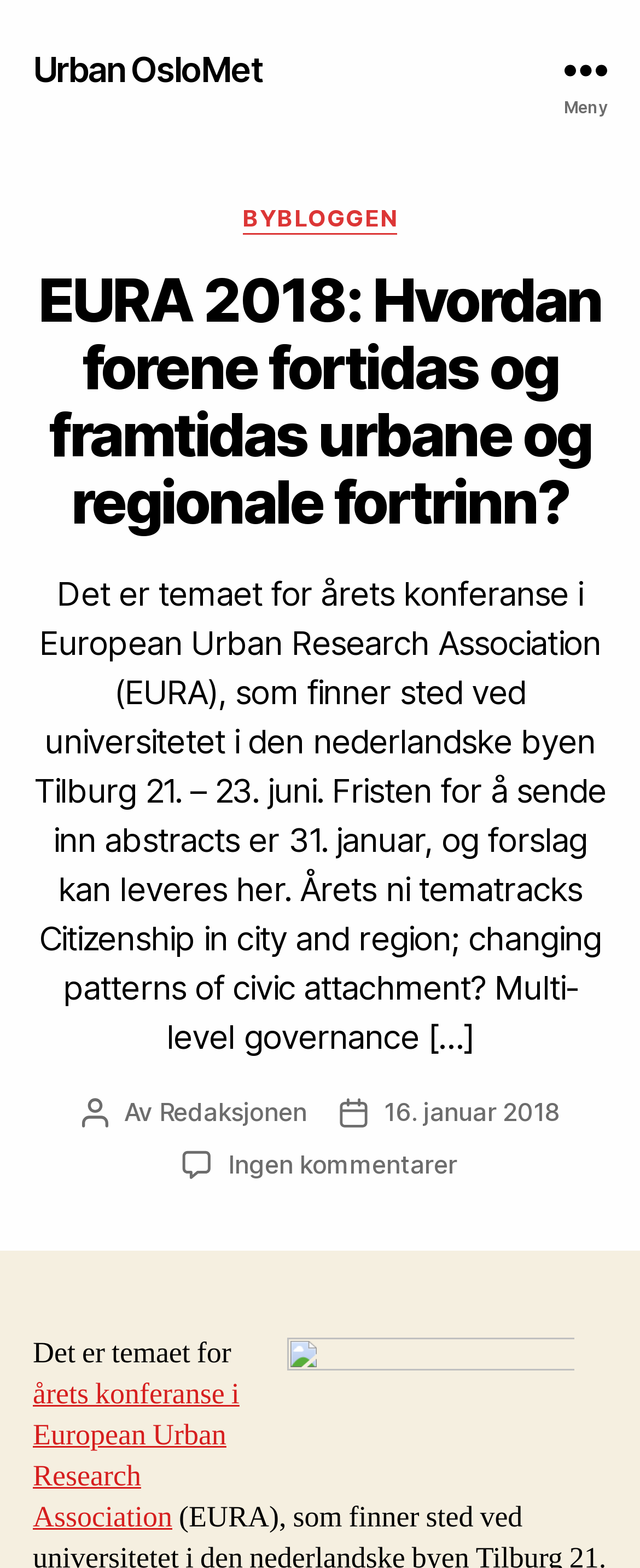Locate the UI element described as follows: "Urban OsloMet". Return the bounding box coordinates as four float numbers between 0 and 1 in the order [left, top, right, bottom].

[0.051, 0.033, 0.409, 0.055]